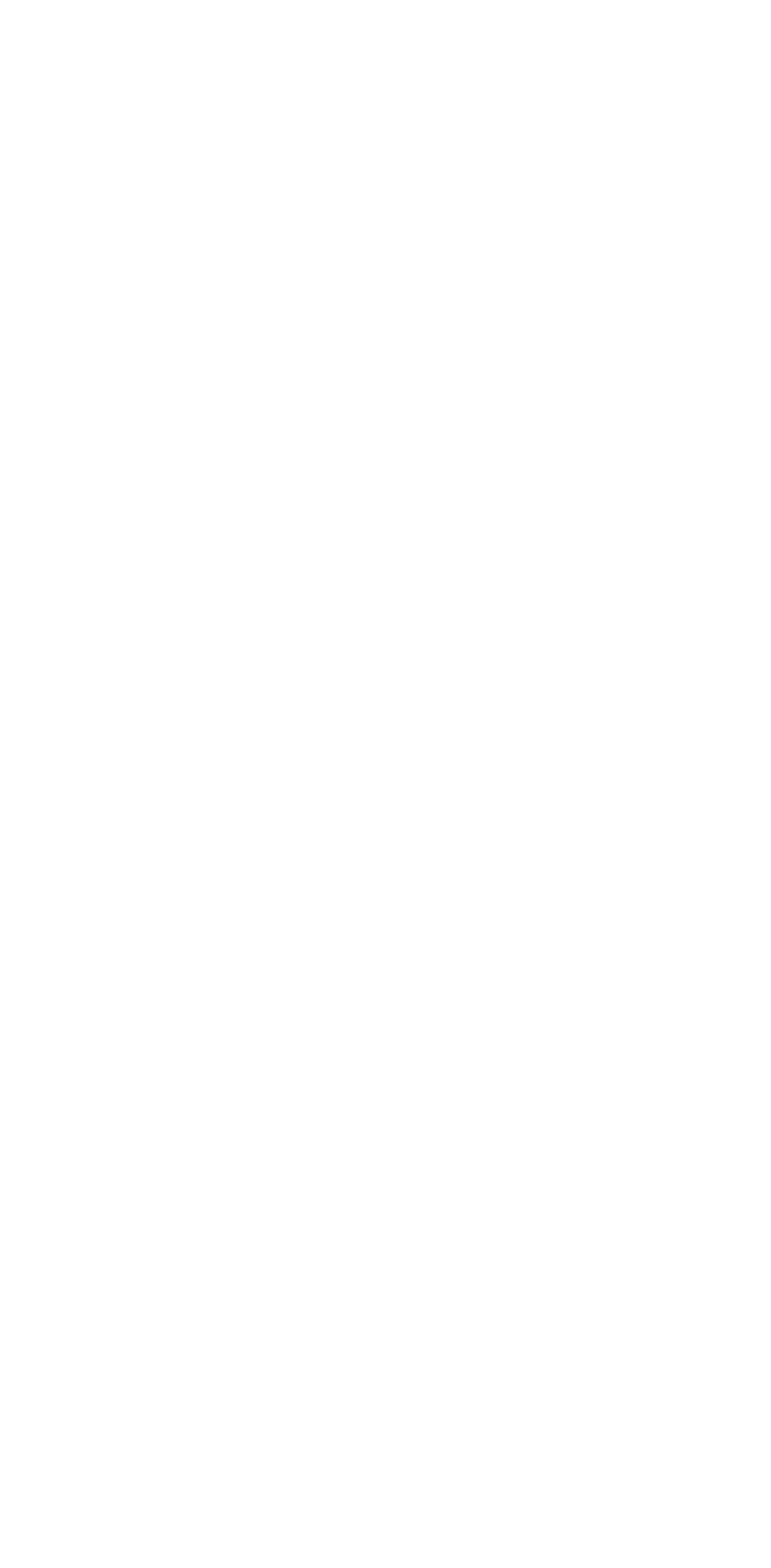Point out the bounding box coordinates of the section to click in order to follow this instruction: "View Terms of Use".

[0.459, 0.845, 0.746, 0.872]